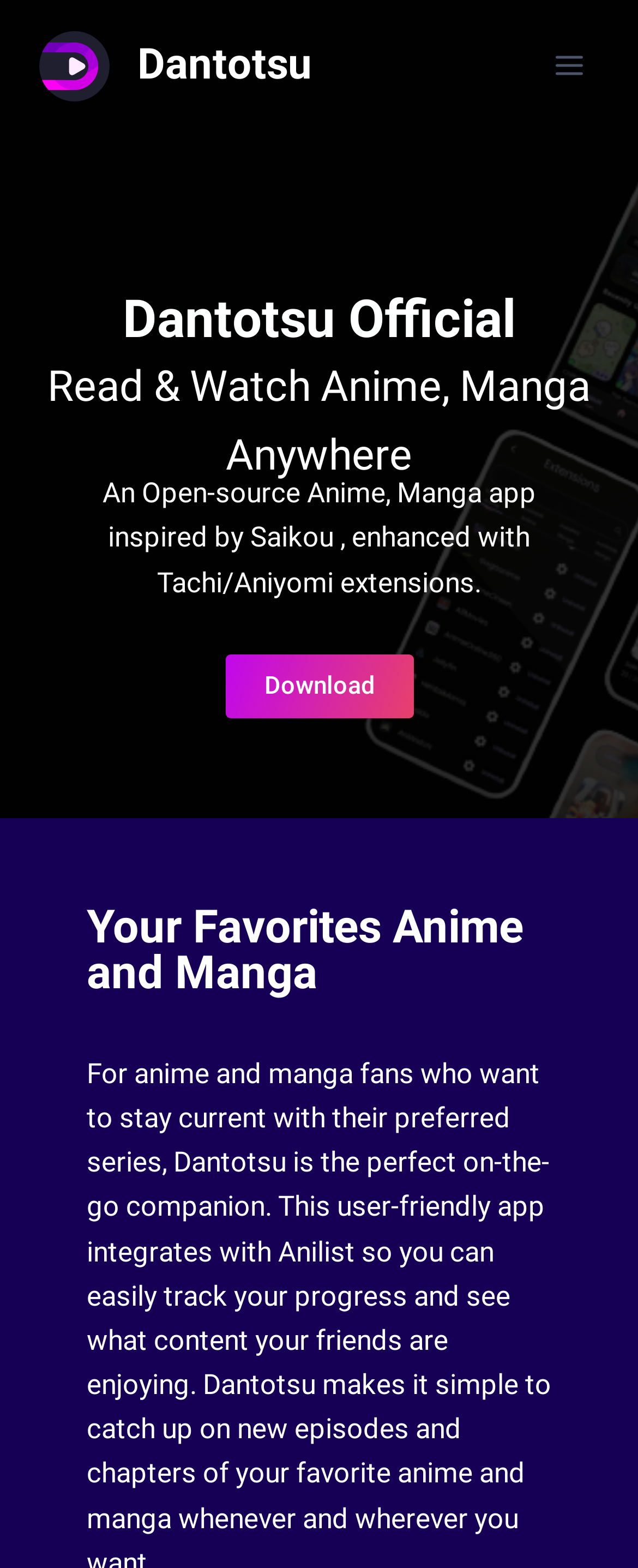Provide a thorough and detailed response to the question by examining the image: 
Is the app open-source?

The webpage description mentions 'An Open-source Anime, Manga app inspired by Saikou, enhanced with Tachi/Aniyomi extensions.' which explicitly states that the app is open-source.